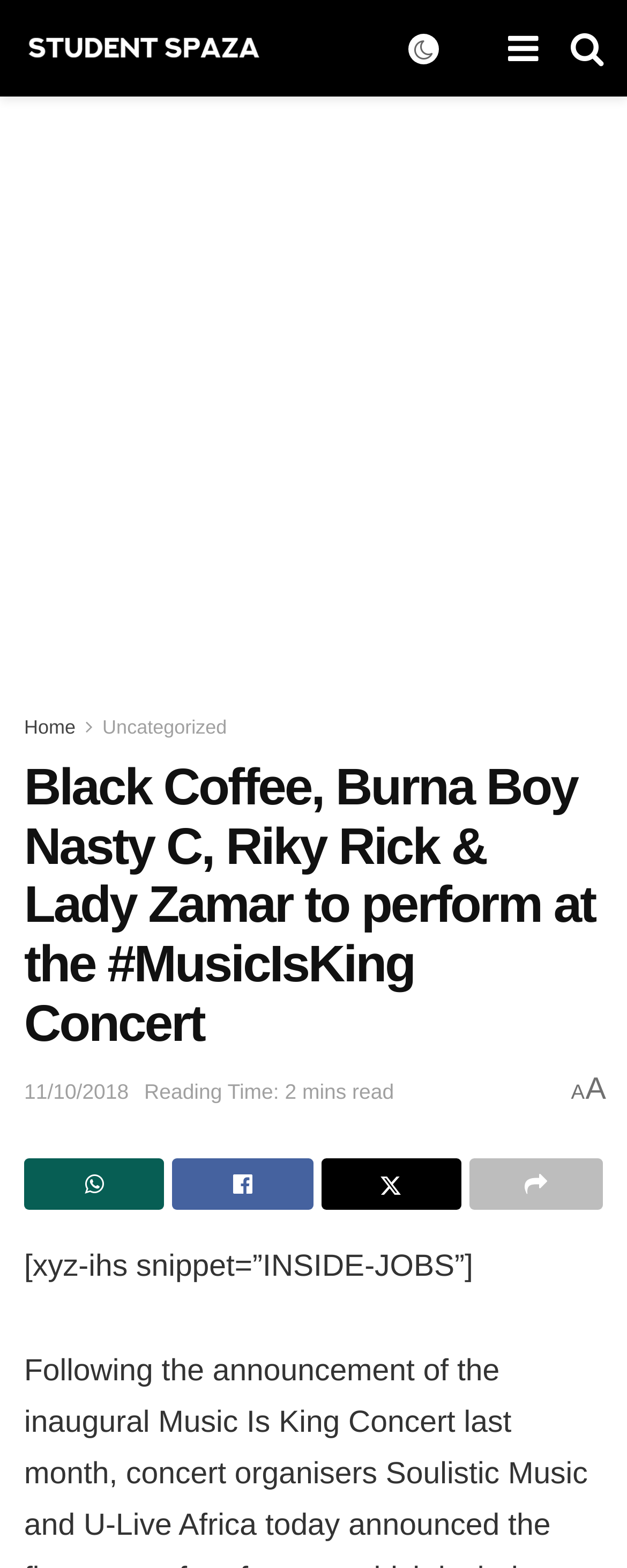Answer in one word or a short phrase: 
What is the name of the website?

STUDENT SPAZA